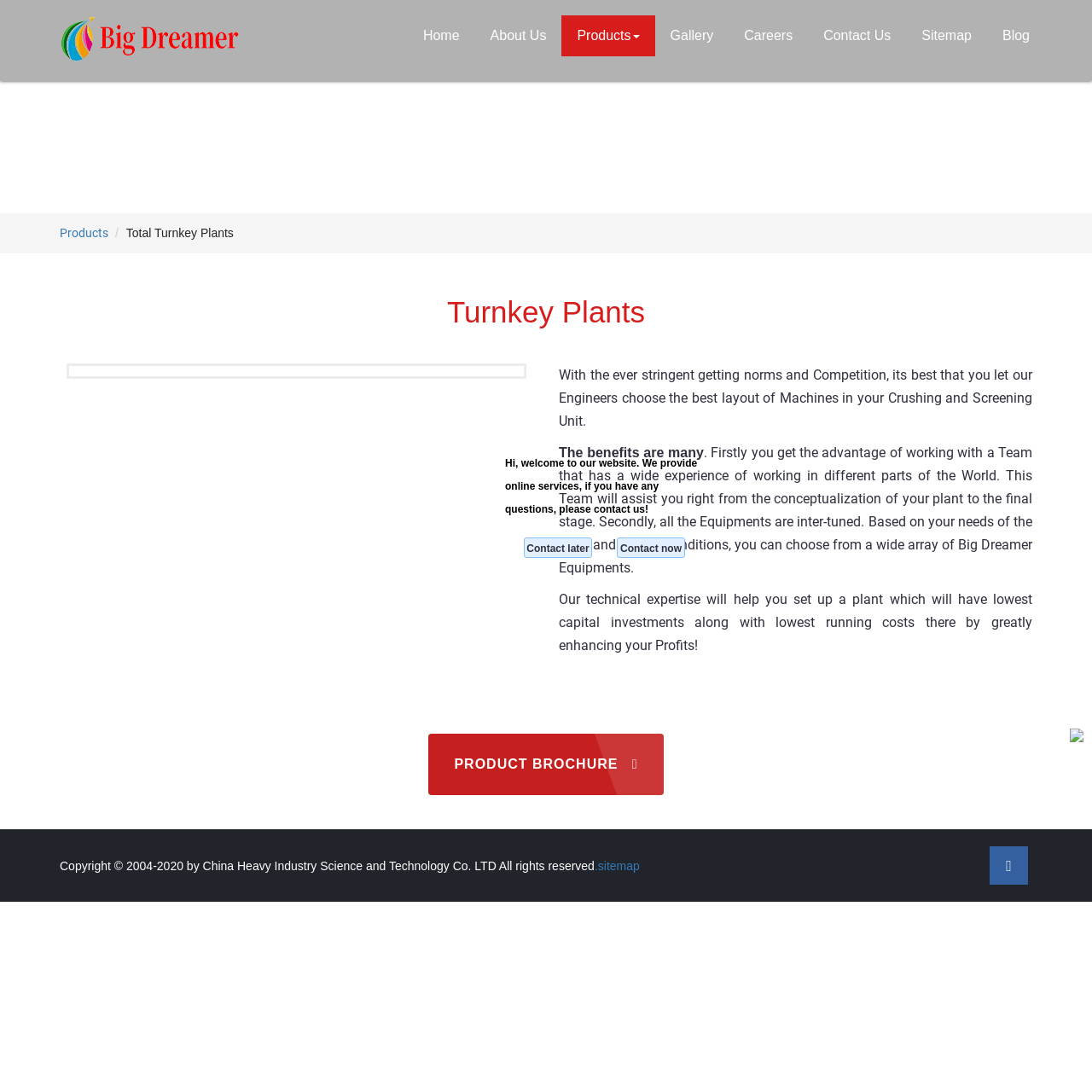Given the element description, predict the bounding box coordinates in the format (top-left x, top-left y, bottom-right x, bottom-right y). Make sure all values are between 0 and 1. Here is the element description: alt="Big Dreamer logo"

[0.043, 0.014, 0.23, 0.06]